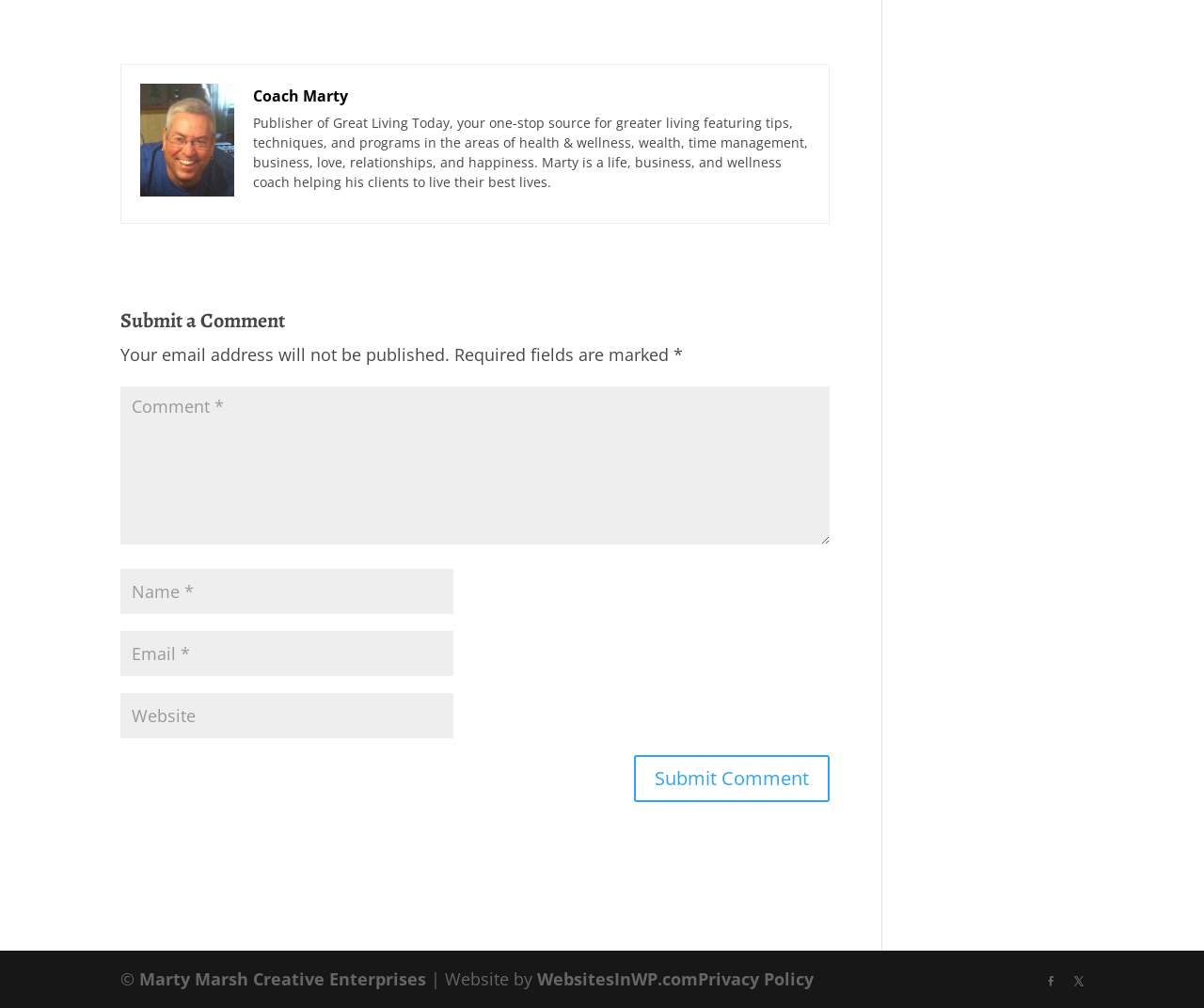Based on the image, please elaborate on the answer to the following question:
What is the text above the 'Submit Comment' button?

The text 'Required fields are marked' is located above the 'Submit Comment' button, and it is a static text that informs users about the required fields in the comment submission form.